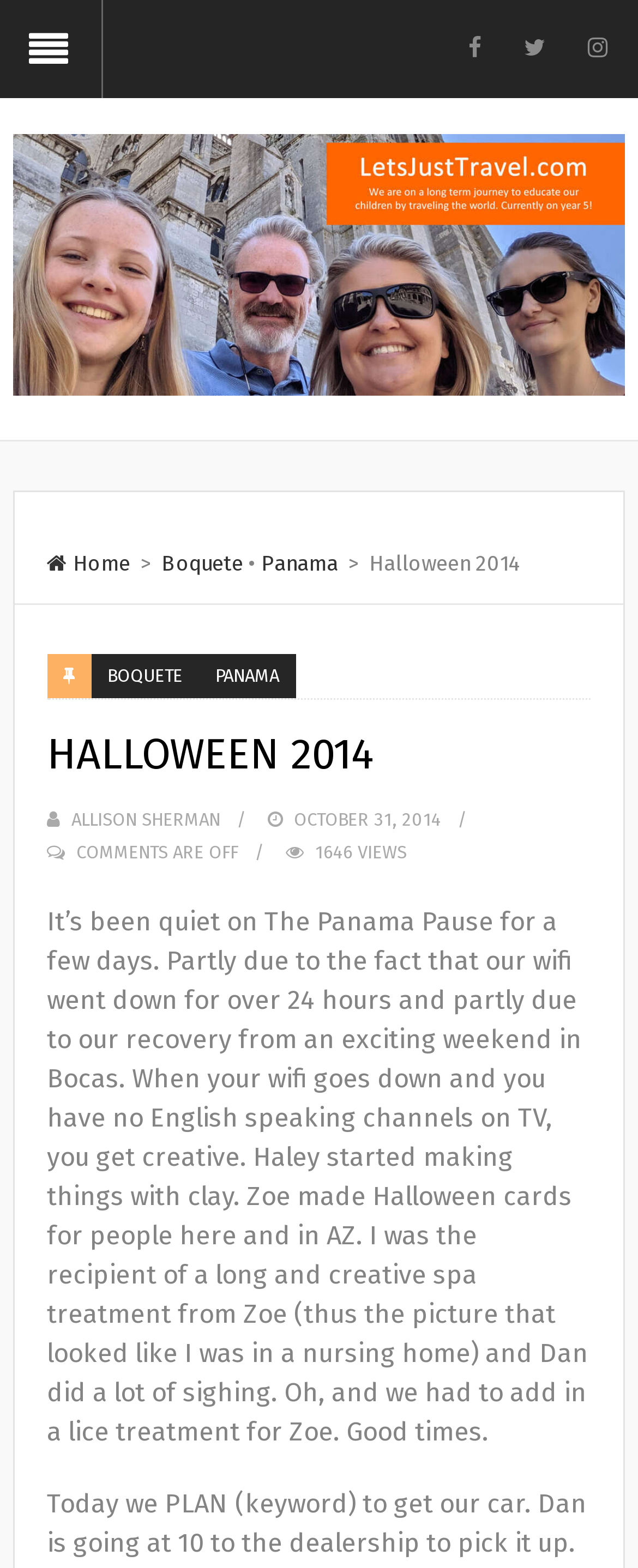Can you find the bounding box coordinates for the UI element given this description: "Panama"? Provide the coordinates as four float numbers between 0 and 1: [left, top, right, bottom].

[0.41, 0.351, 0.53, 0.367]